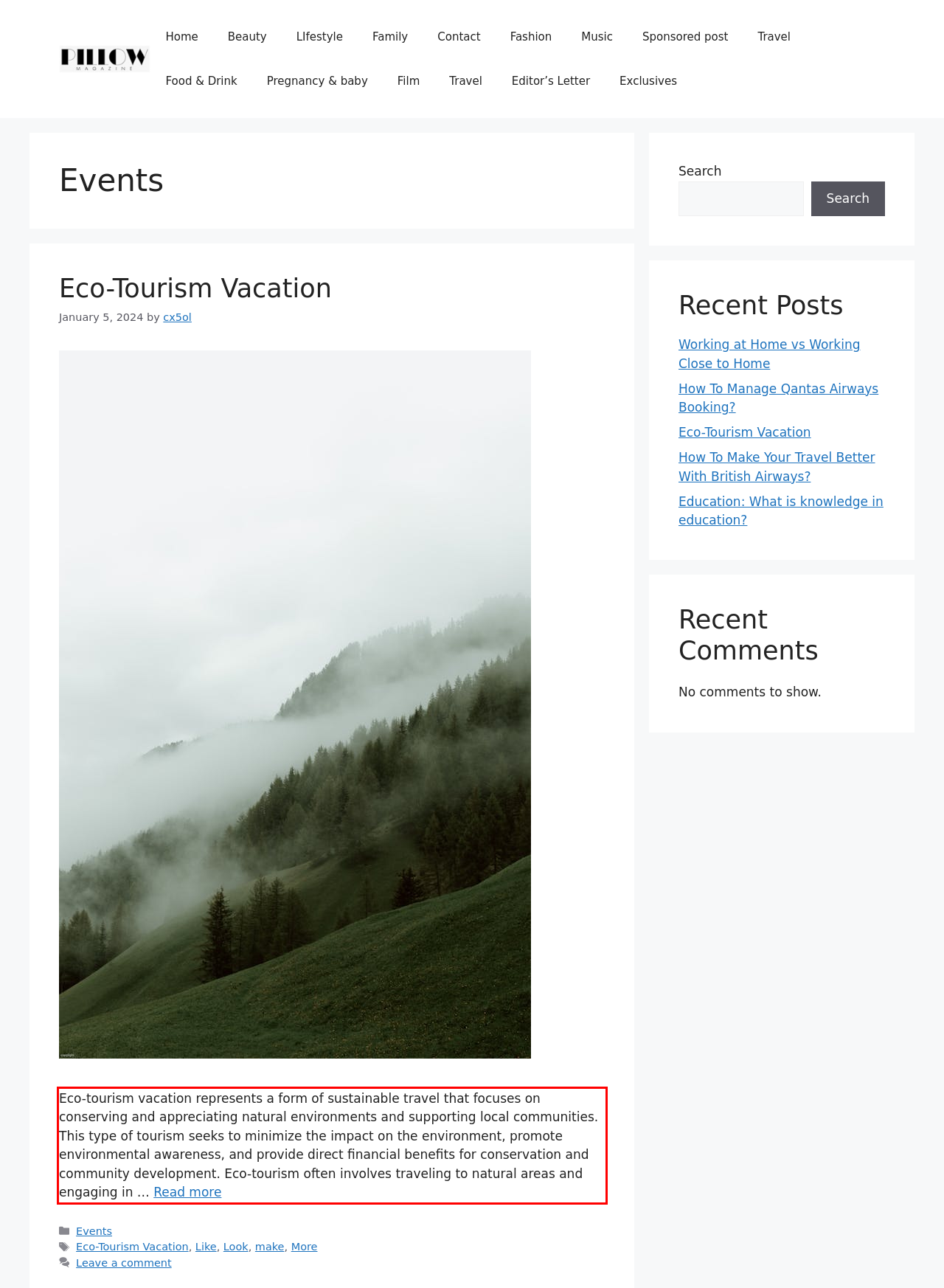In the screenshot of the webpage, find the red bounding box and perform OCR to obtain the text content restricted within this red bounding box.

Eco-tourism vacation represents a form of sustainable travel that focuses on conserving and appreciating natural environments and supporting local communities. This type of tourism seeks to minimize the impact on the environment, promote environmental awareness, and provide direct financial benefits for conservation and community development. Eco-tourism often involves traveling to natural areas and engaging in … Read more